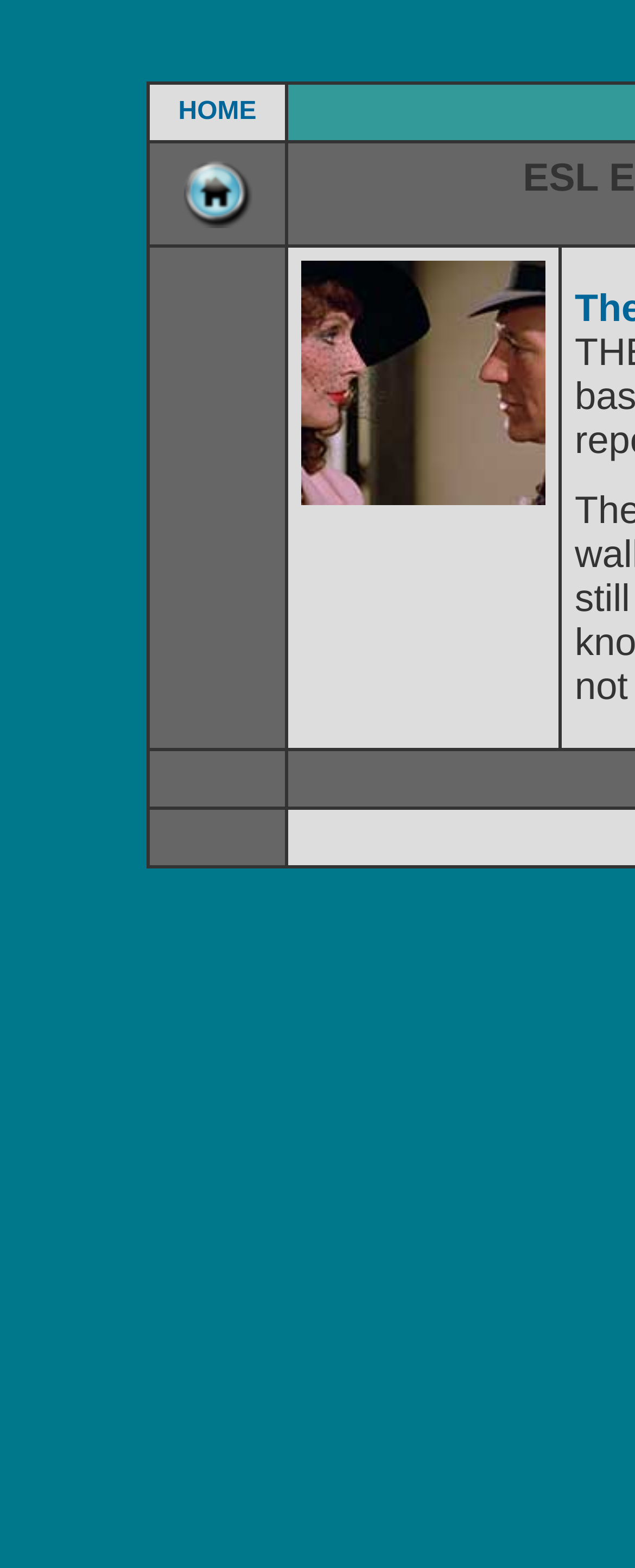Create a detailed summary of the webpage's content and design.

The webpage is a portal for ESL (English as a Second Language) English listening resources and adult literacy. At the top, there is a narrow horizontal section with a few navigation links, including "HOME" and "Home", which are positioned side by side. The "Home" link has a small icon next to it.

Below the navigation section, there is a grid layout with several cells. The first cell is empty, while the second cell contains a link to "ESL English Listening - Audio Drama" with a corresponding icon. This link is positioned in the middle of the page, taking up a significant amount of horizontal space. There are two more empty cells below the link, creating a sense of whitespace and separation.

The overall structure of the page is simple and easy to navigate, with clear headings and concise text. The use of icons adds a visual element to the page, making it more engaging and interactive.